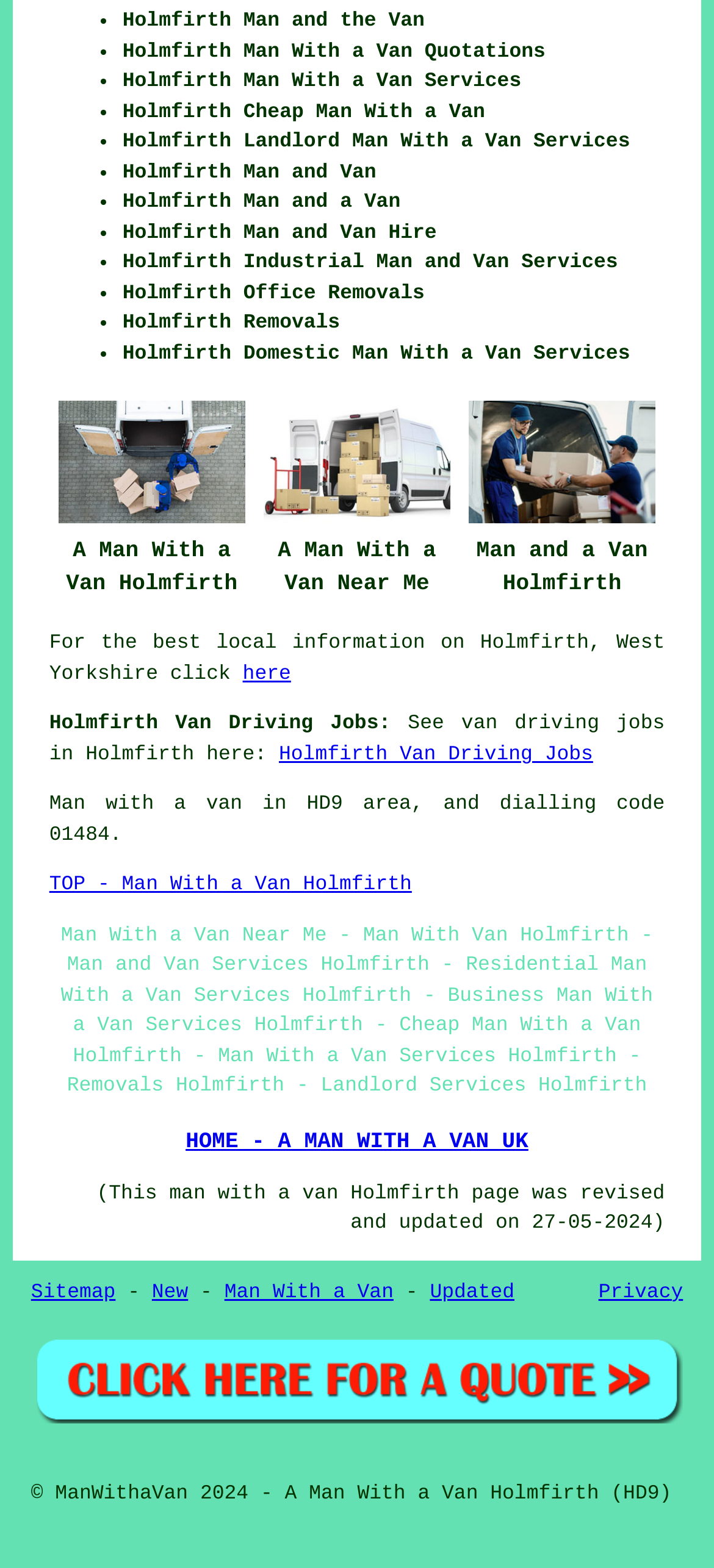Please determine the bounding box coordinates of the section I need to click to accomplish this instruction: "Click on 'here' to get local information on Holmfirth".

[0.34, 0.423, 0.408, 0.437]